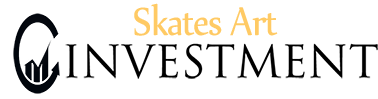What is conveyed by 'INVESTMENT' in bold, capital letters?
Kindly give a detailed and elaborate answer to the question.

The use of bold, capital letters for 'INVESTMENT' in the logo of 'Skates Art Investment' conveys confidence and financial expertise, emphasizing the company's credibility and authority in the investment sector.